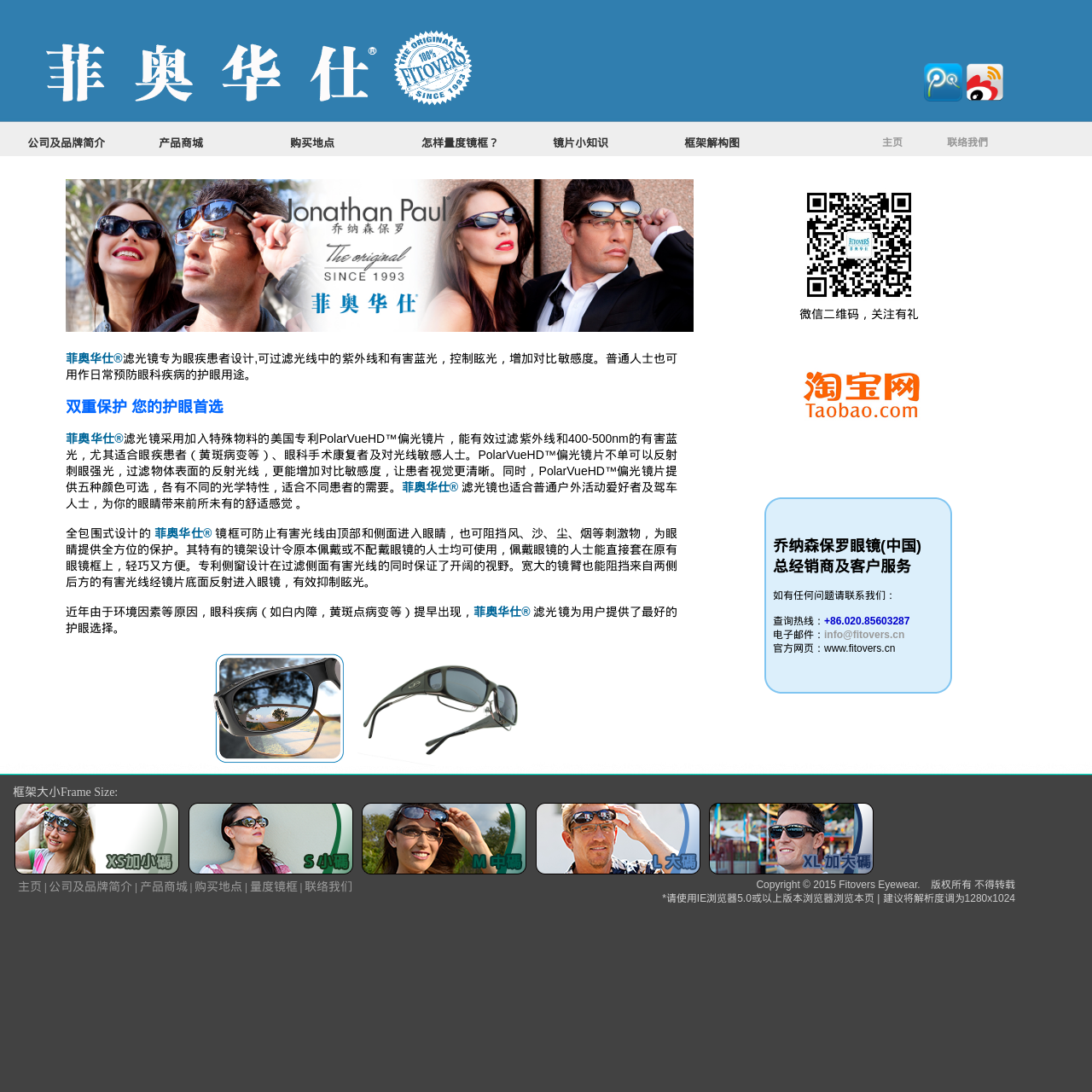How many colors are available for the PolarVueHD™ lens?
Answer the question with just one word or phrase using the image.

Five